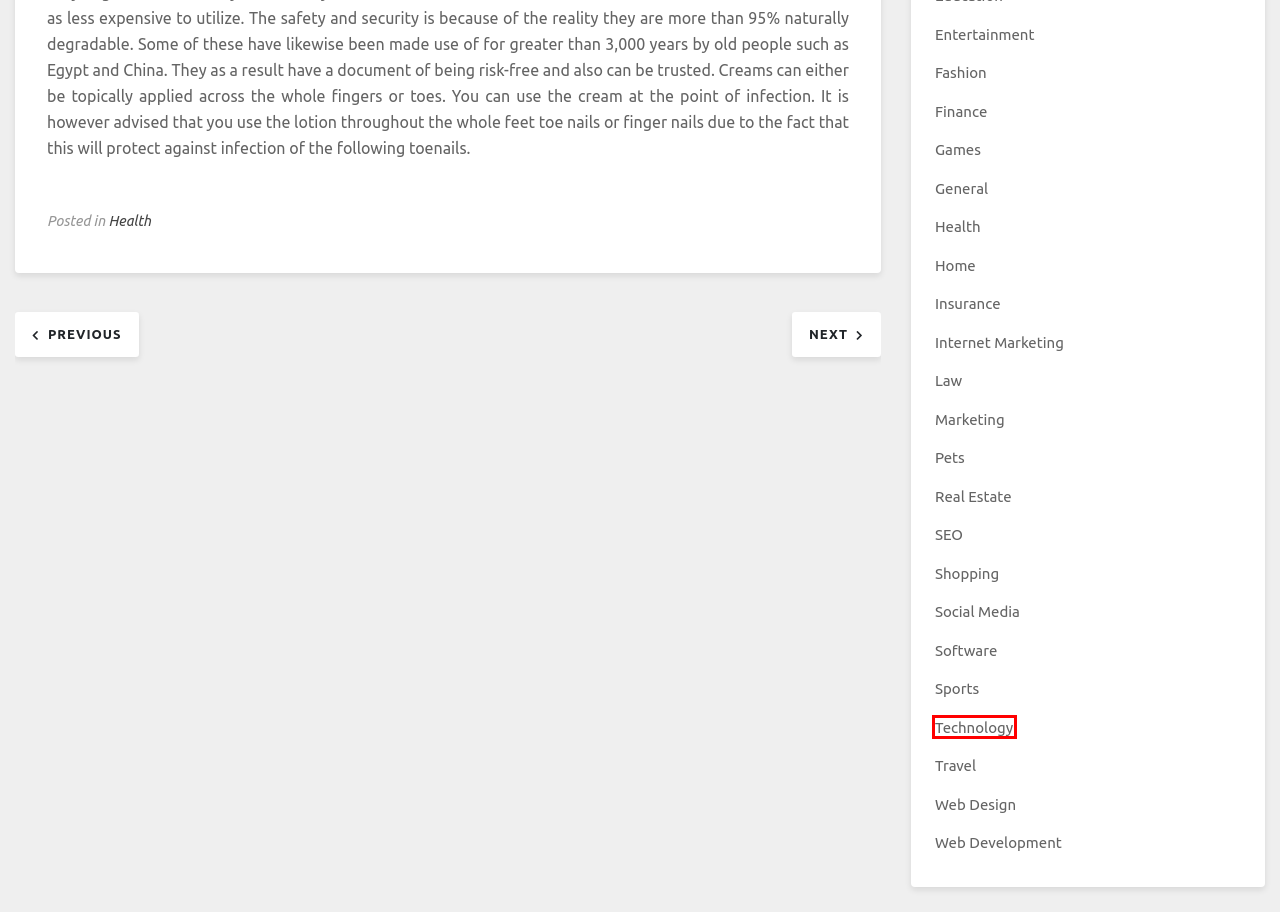Review the webpage screenshot and focus on the UI element within the red bounding box. Select the best-matching webpage description for the new webpage that follows after clicking the highlighted element. Here are the candidates:
A. Internet Marketing – Mac Os X Download
B. Technology – Mac Os X Download
C. Law – Mac Os X Download
D. Web Design – Mac Os X Download
E. Shopping – Mac Os X Download
F. Entertainment – Mac Os X Download
G. Sports – Mac Os X Download
H. Insurance – Mac Os X Download

B